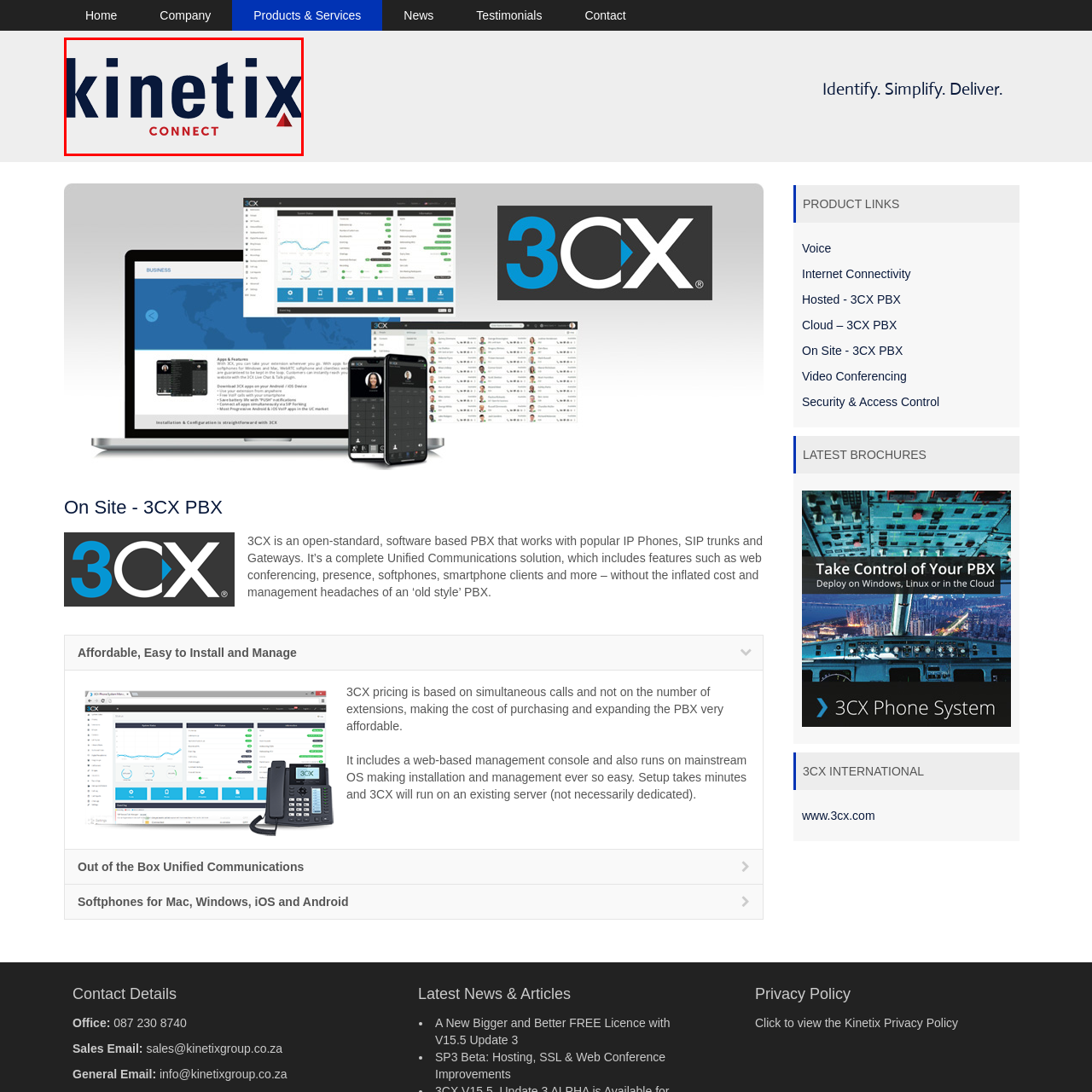What is the tone of the logo's aesthetics? Analyze the image within the red bounding box and give a one-word or short-phrase response.

clean and professional